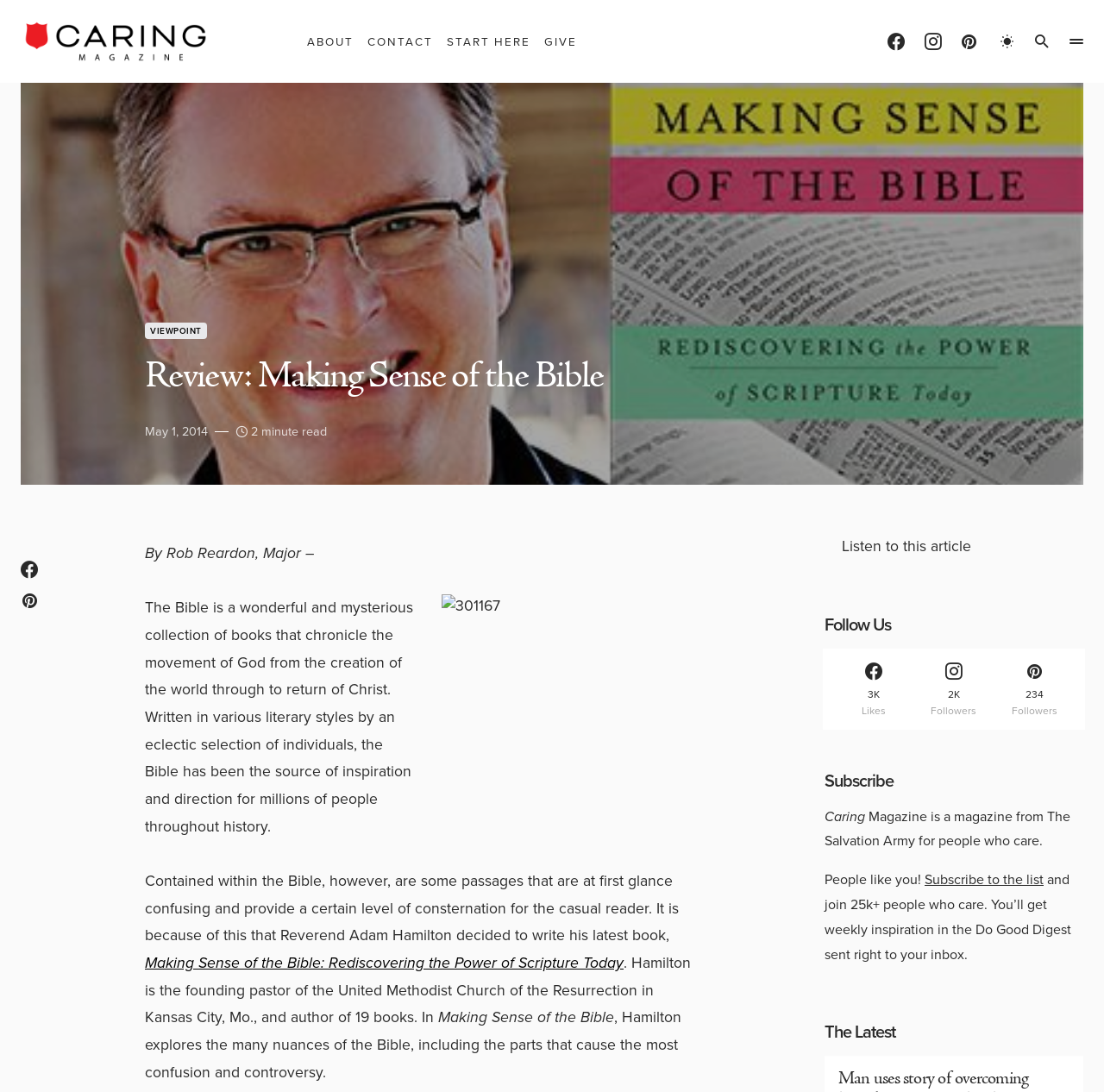Locate the bounding box coordinates of the clickable area needed to fulfill the instruction: "Follow Caring Magazine on Facebook".

[0.755, 0.594, 0.828, 0.668]